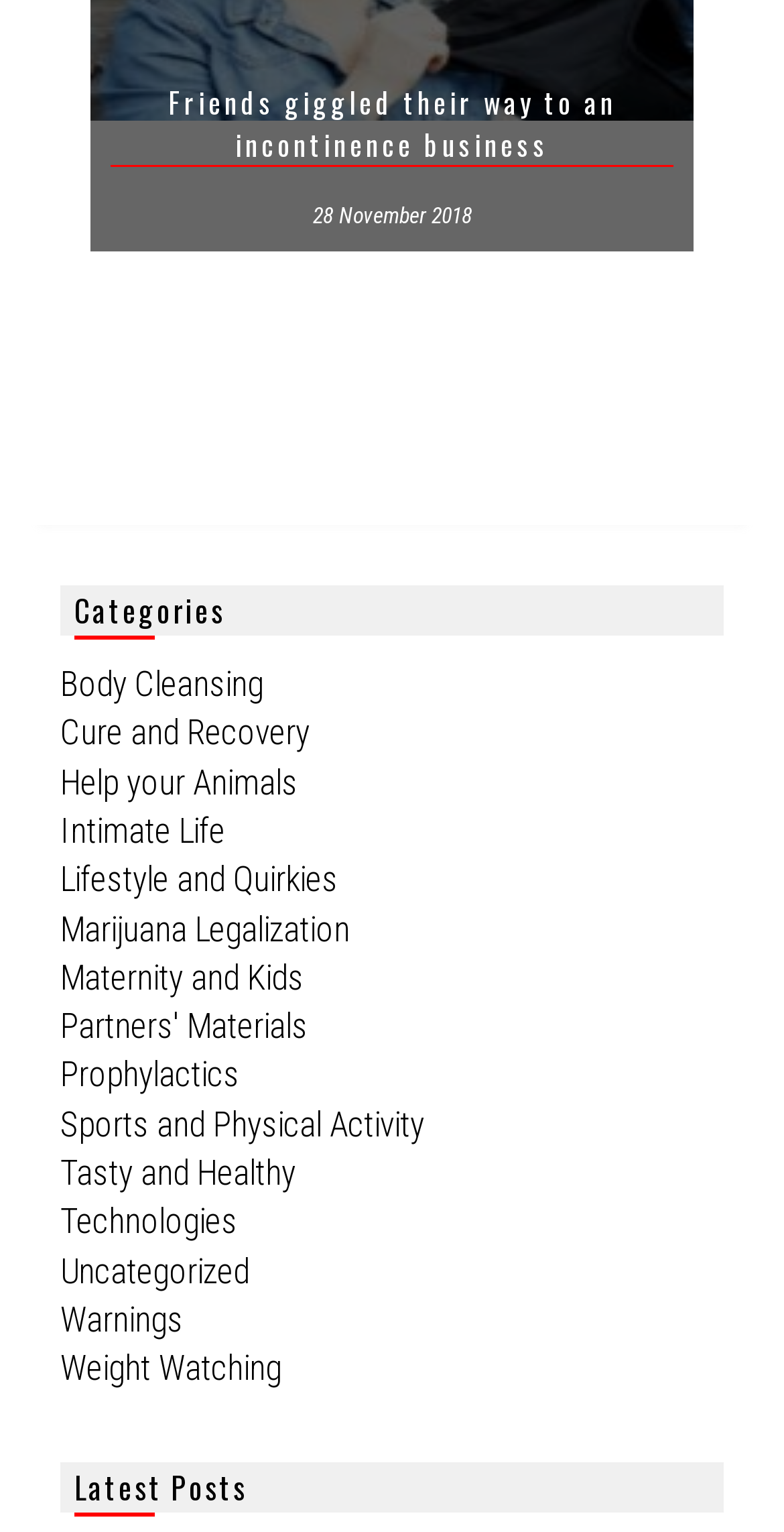Refer to the image and offer a detailed explanation in response to the question: How many categories are listed?

I counted the number of links under the 'Categories' heading, and there are 13 links, each representing a category.